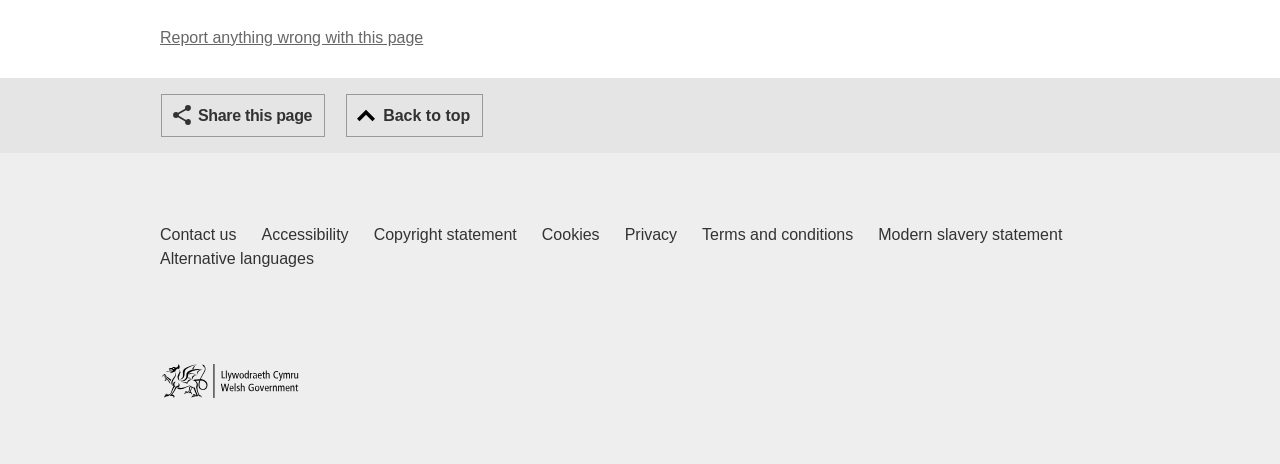Predict the bounding box of the UI element based on this description: "Alternative languages".

[0.125, 0.533, 0.245, 0.584]